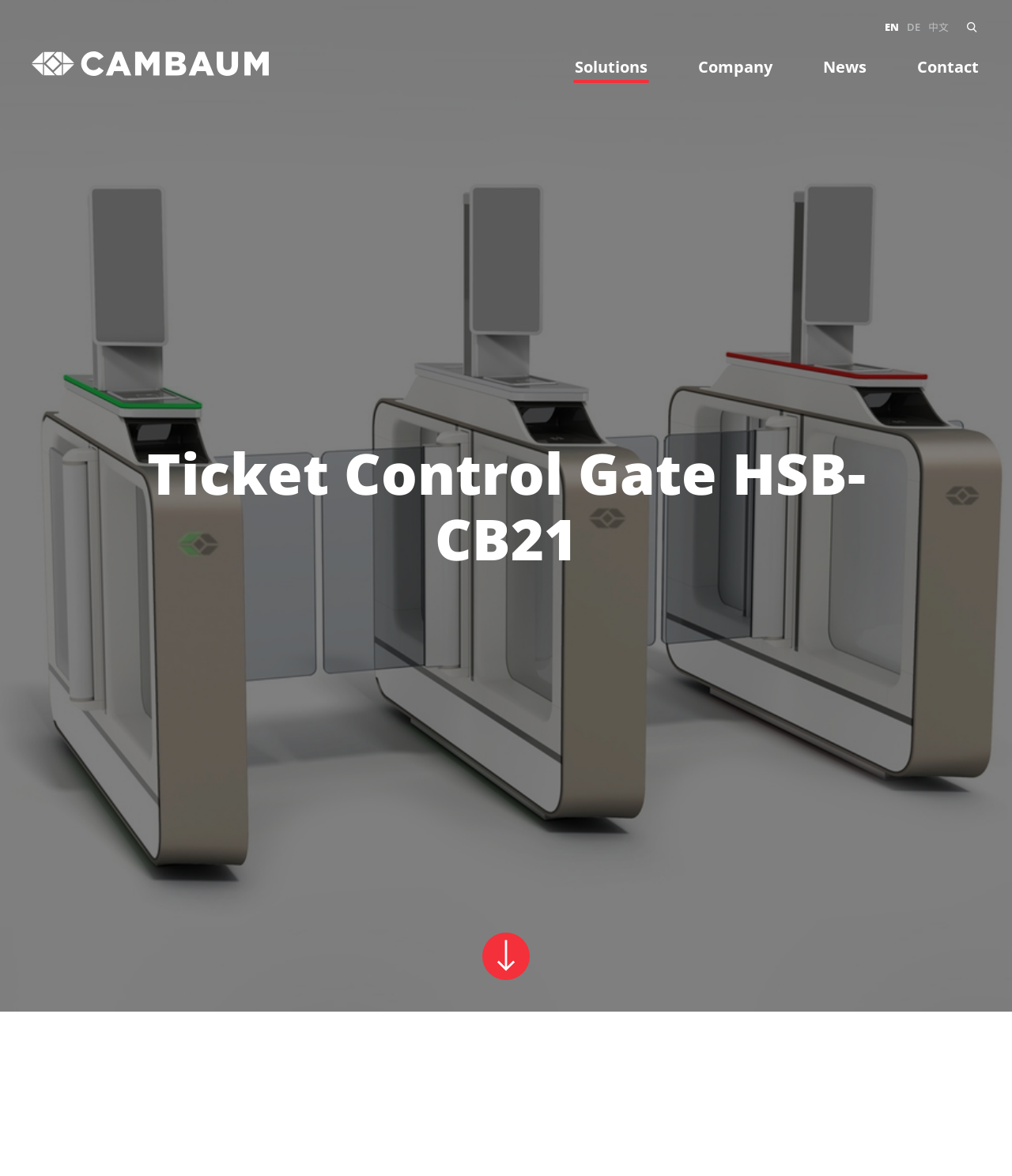Pinpoint the bounding box coordinates for the area that should be clicked to perform the following instruction: "Read News".

[0.812, 0.044, 0.858, 0.071]